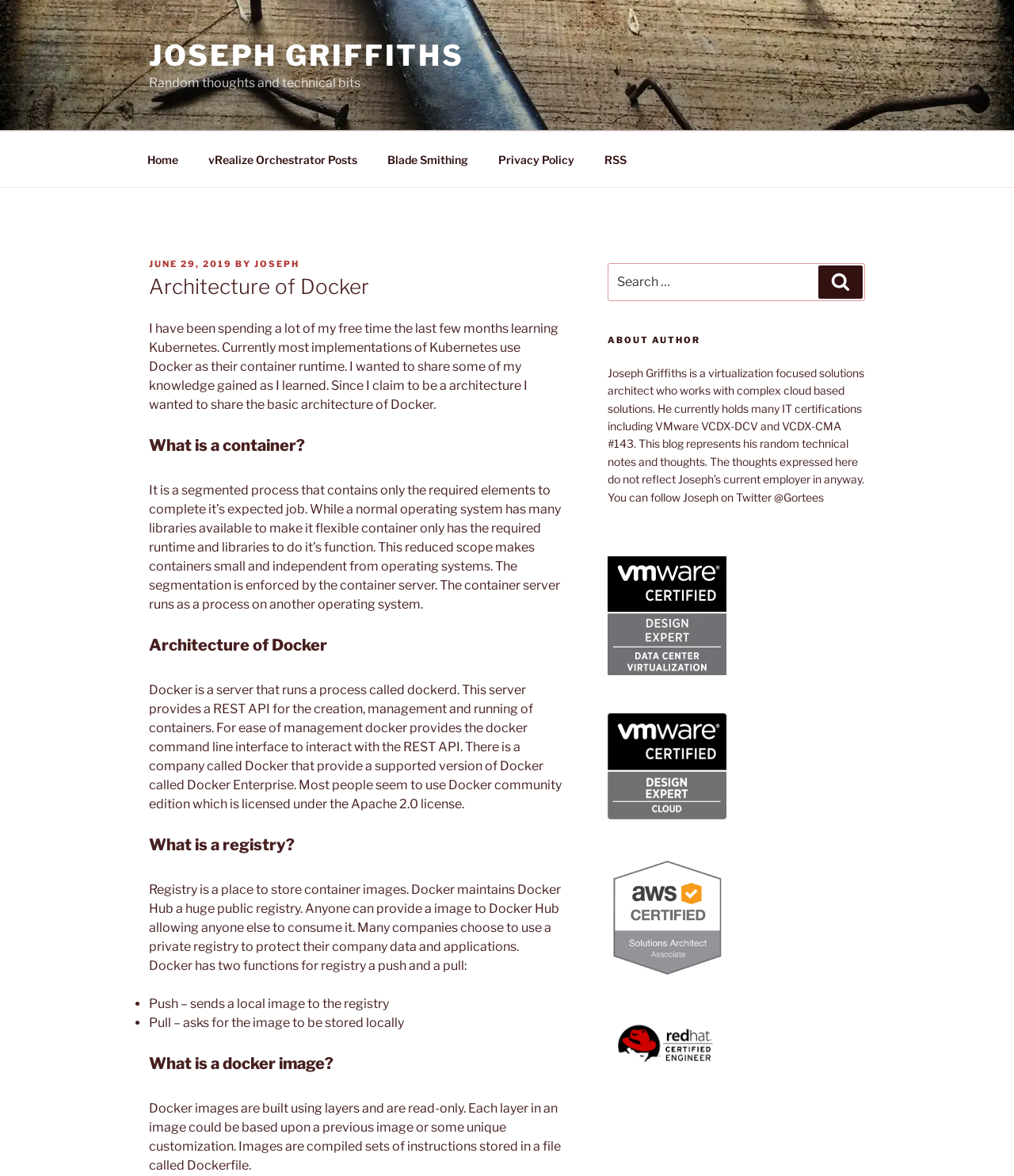What is the function of the docker command line interface?
Look at the screenshot and respond with a single word or phrase.

Interact with REST API